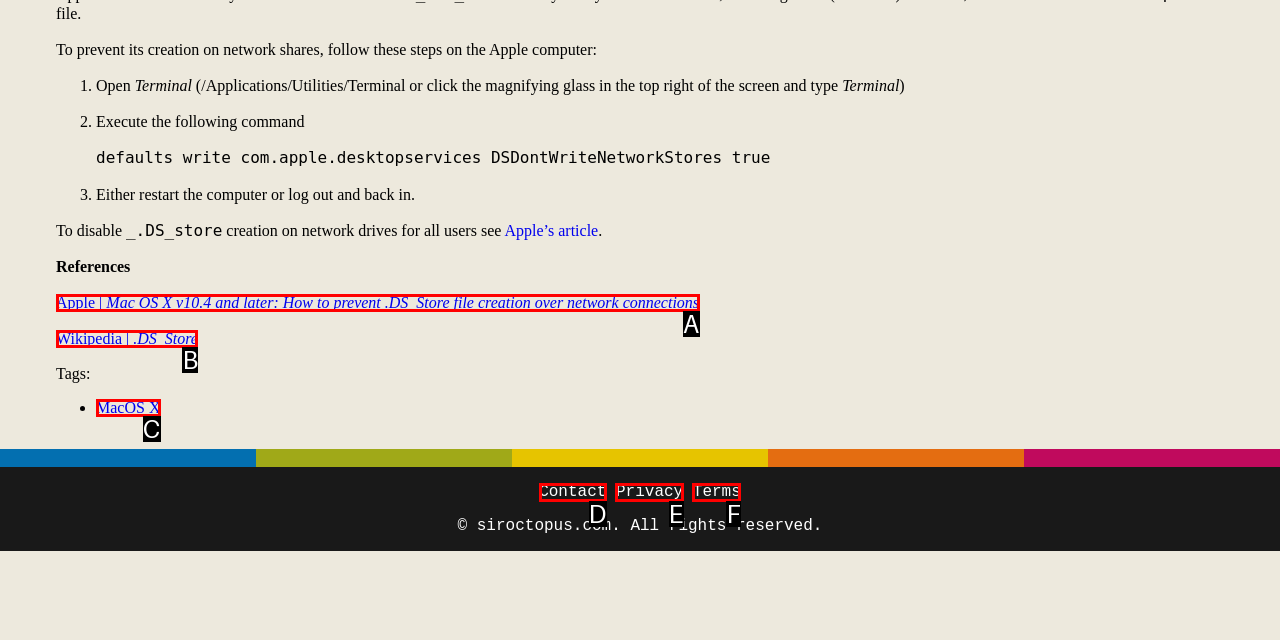Choose the HTML element that best fits the given description: MacOS X. Answer by stating the letter of the option.

C